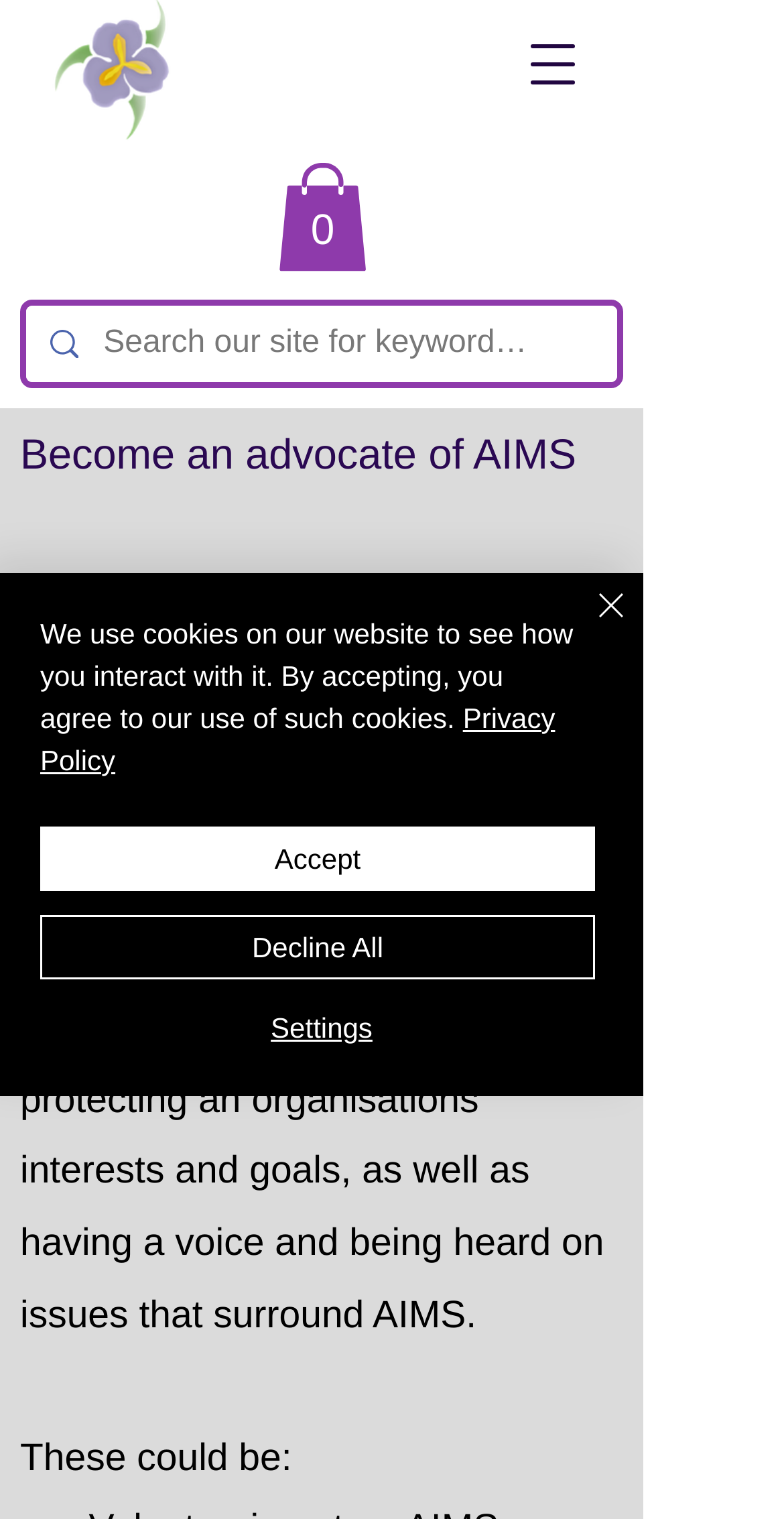Using the element description: "Vietnam", determine the bounding box coordinates. The coordinates should be in the format [left, top, right, bottom], with values between 0 and 1.

None